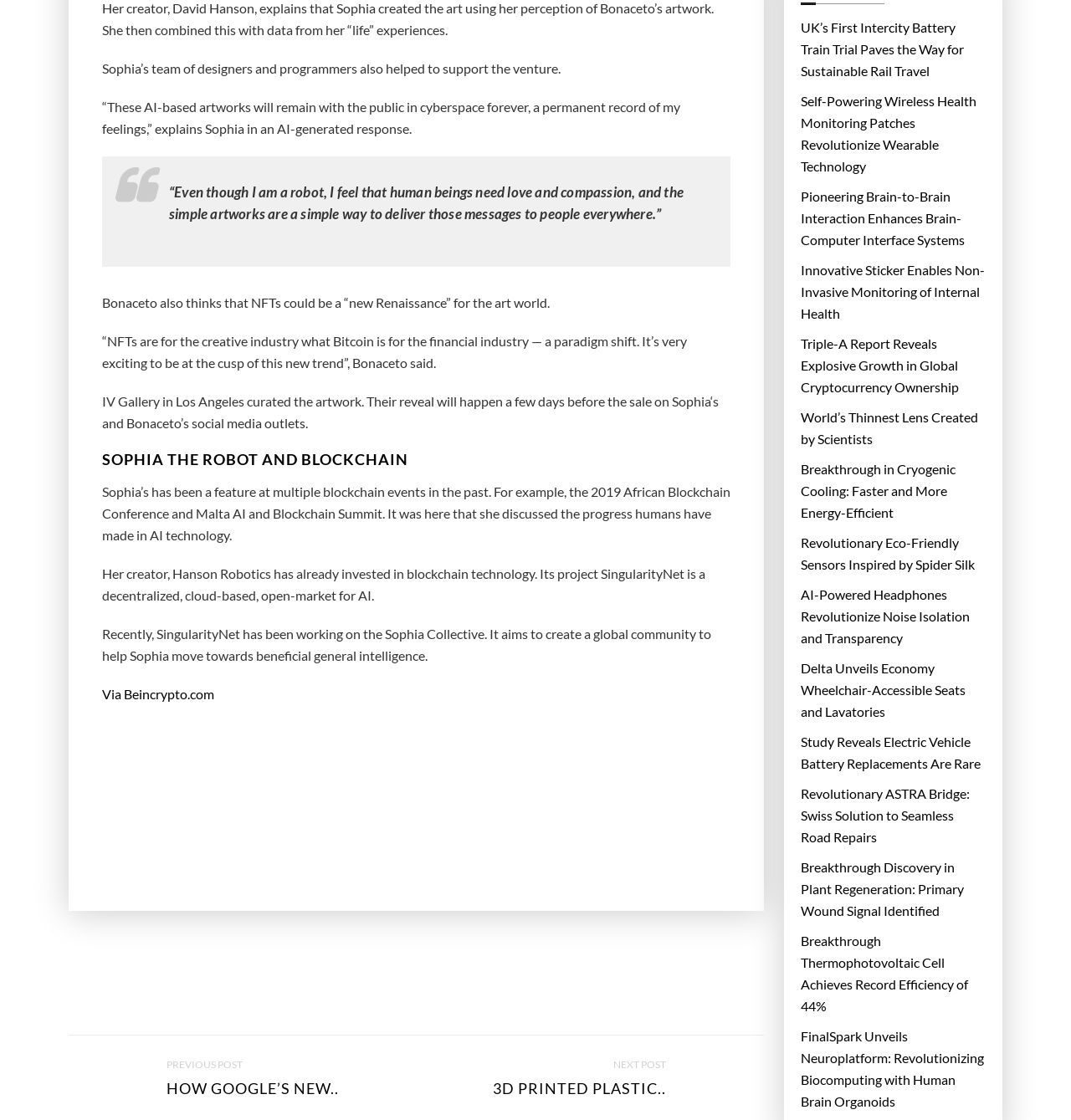Identify the bounding box coordinates of the region that needs to be clicked to carry out this instruction: "Read more about Sophia the robot and blockchain". Provide these coordinates as four float numbers ranging from 0 to 1, i.e., [left, top, right, bottom].

[0.095, 0.402, 0.682, 0.419]